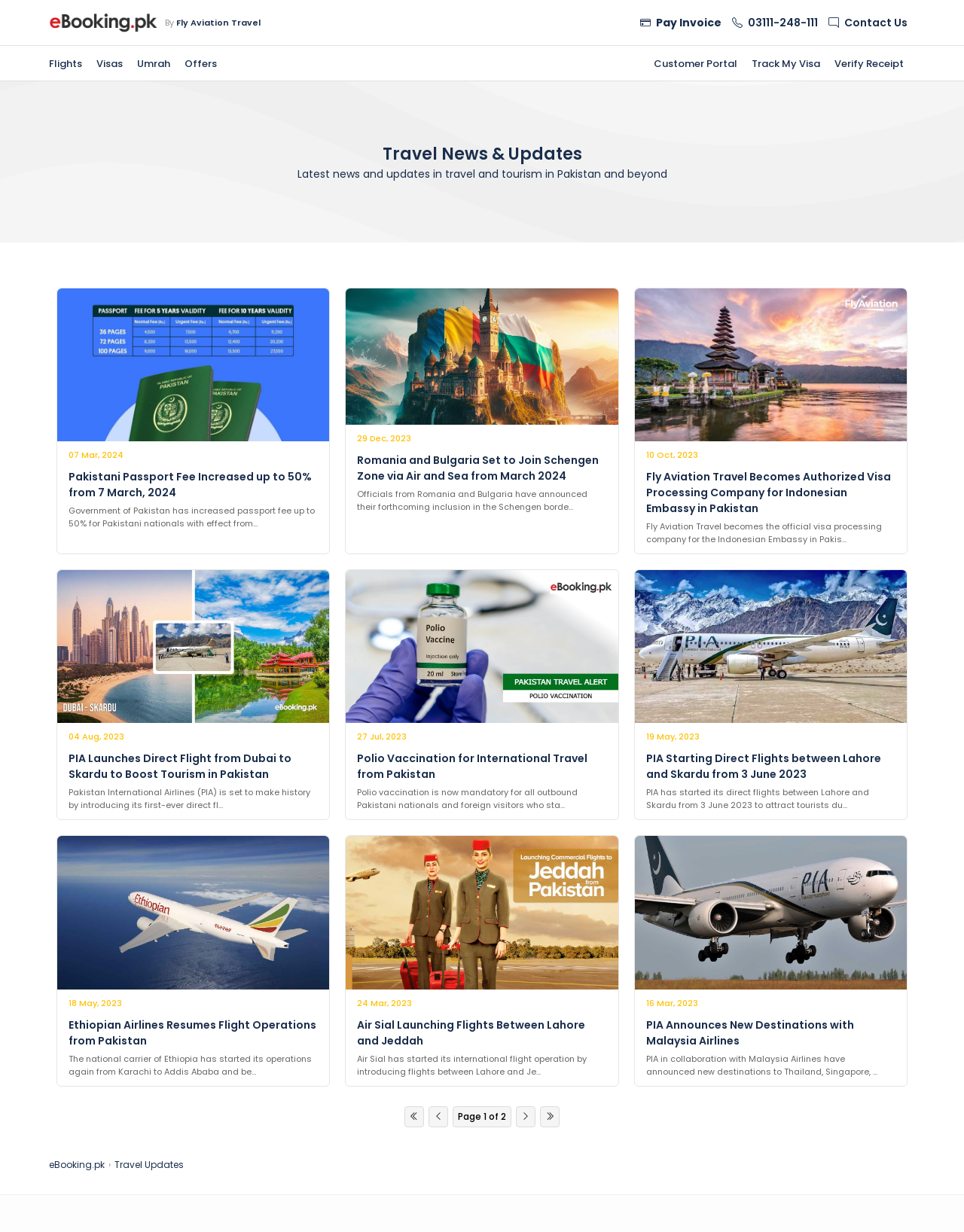What are the main categories of travel services offered?
Please provide a single word or phrase based on the screenshot.

Flights, Visas, Umrah, Offers